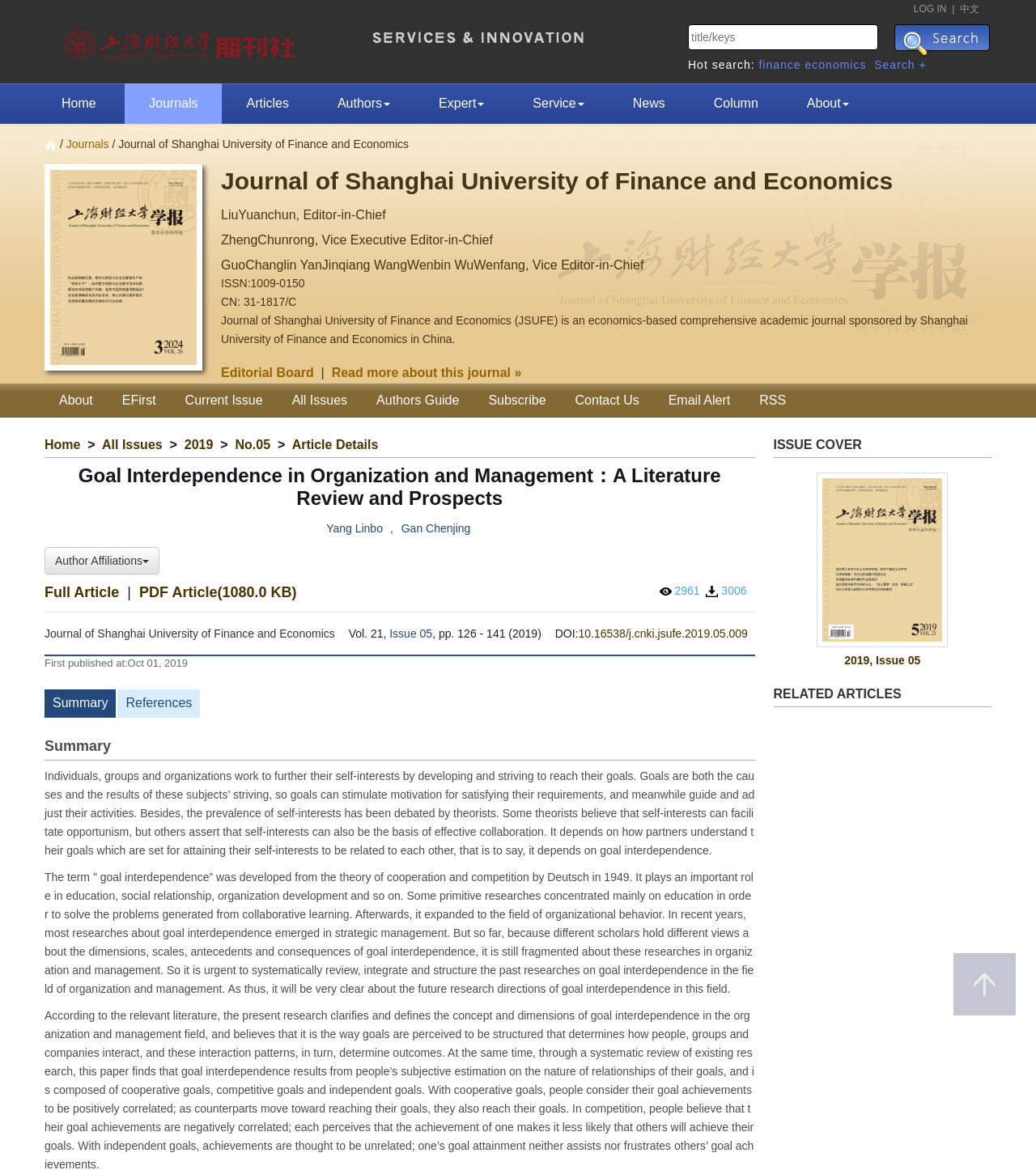Extract the bounding box for the UI element that matches this description: "Contact Us".

[0.541, 0.327, 0.631, 0.357]